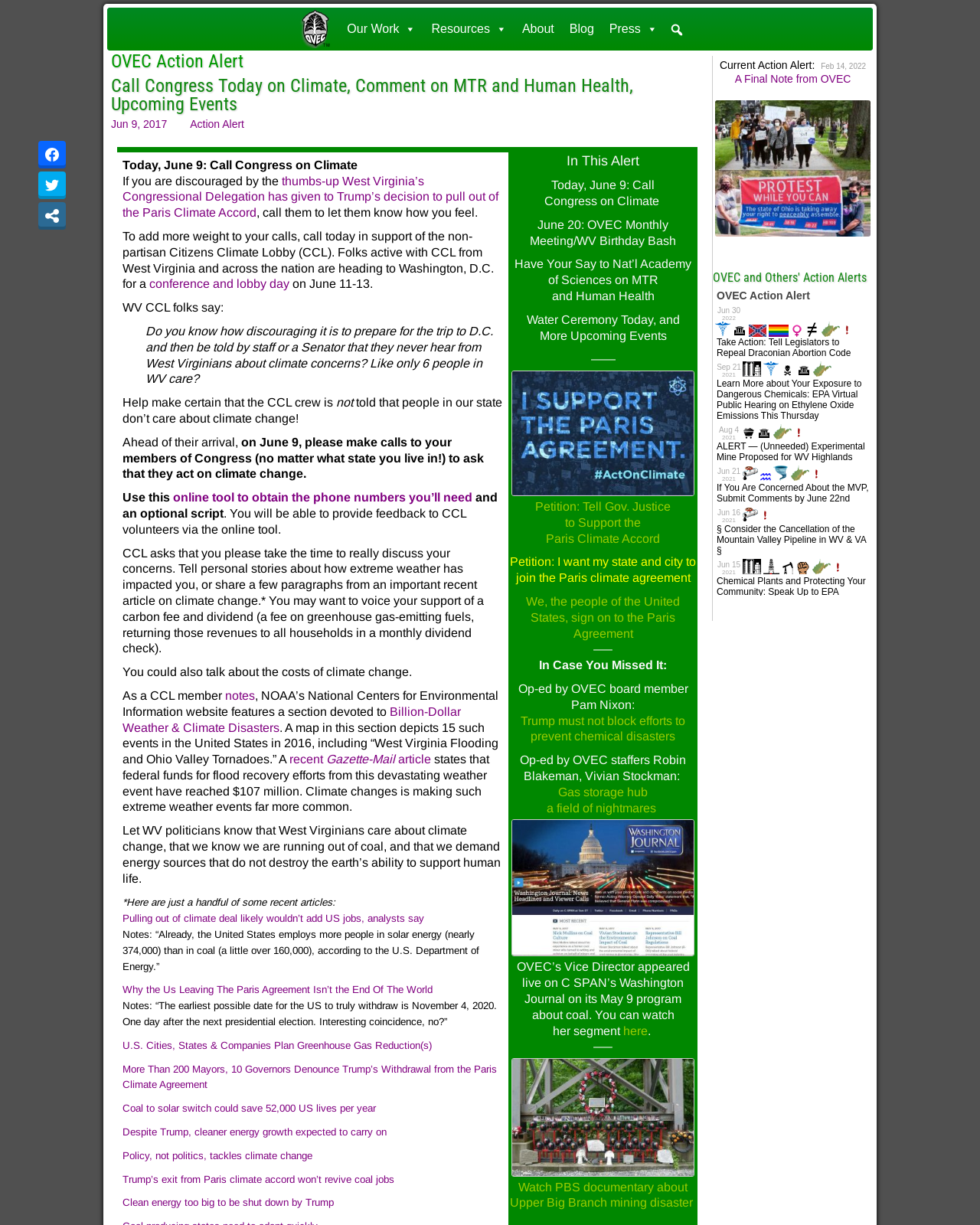Identify the bounding box coordinates of the area you need to click to perform the following instruction: "Share on Facebook".

[0.039, 0.115, 0.067, 0.137]